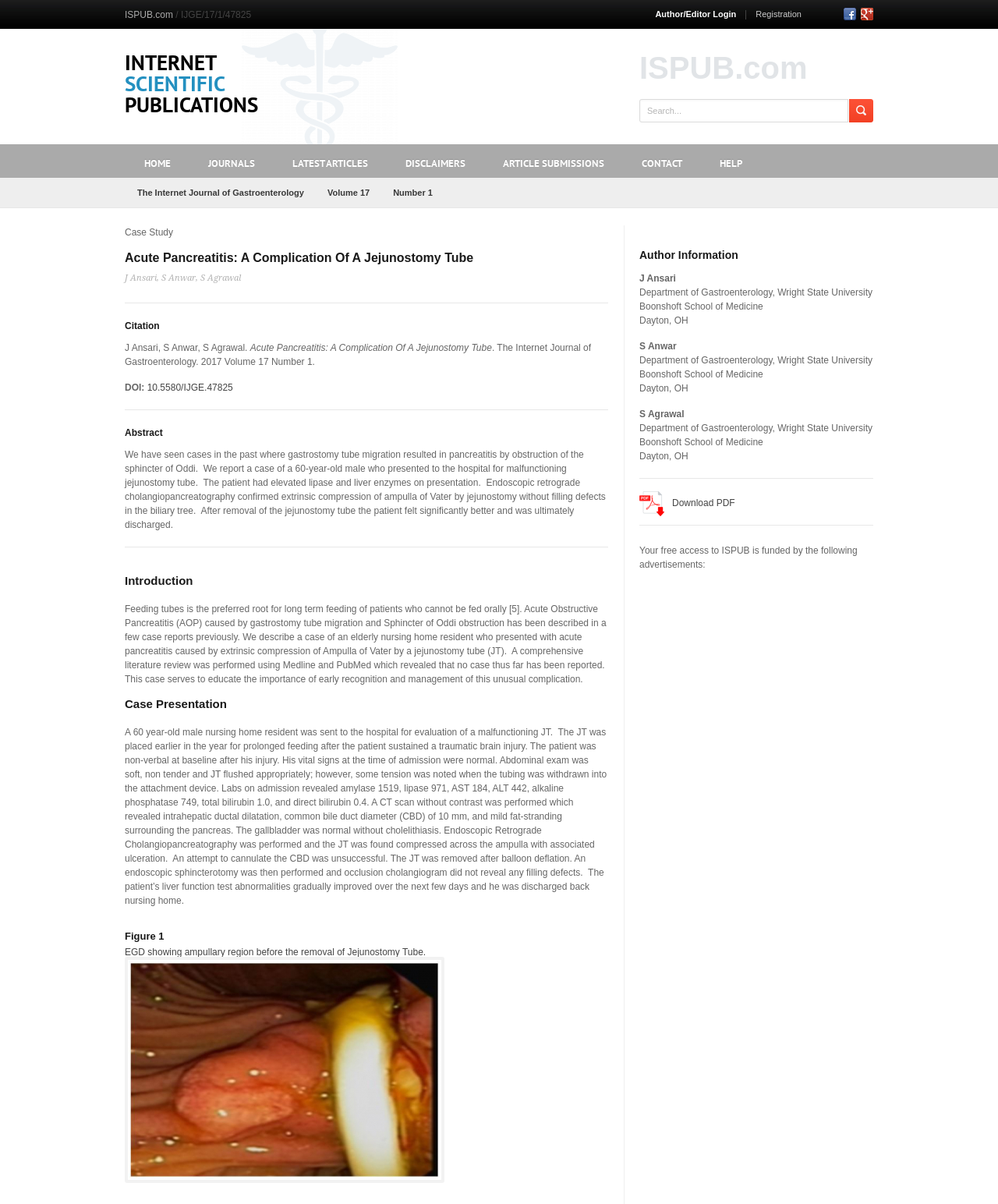Who are the authors of the case study?
Answer the question using a single word or phrase, according to the image.

J Ansari, S Anwar, S Agrawal